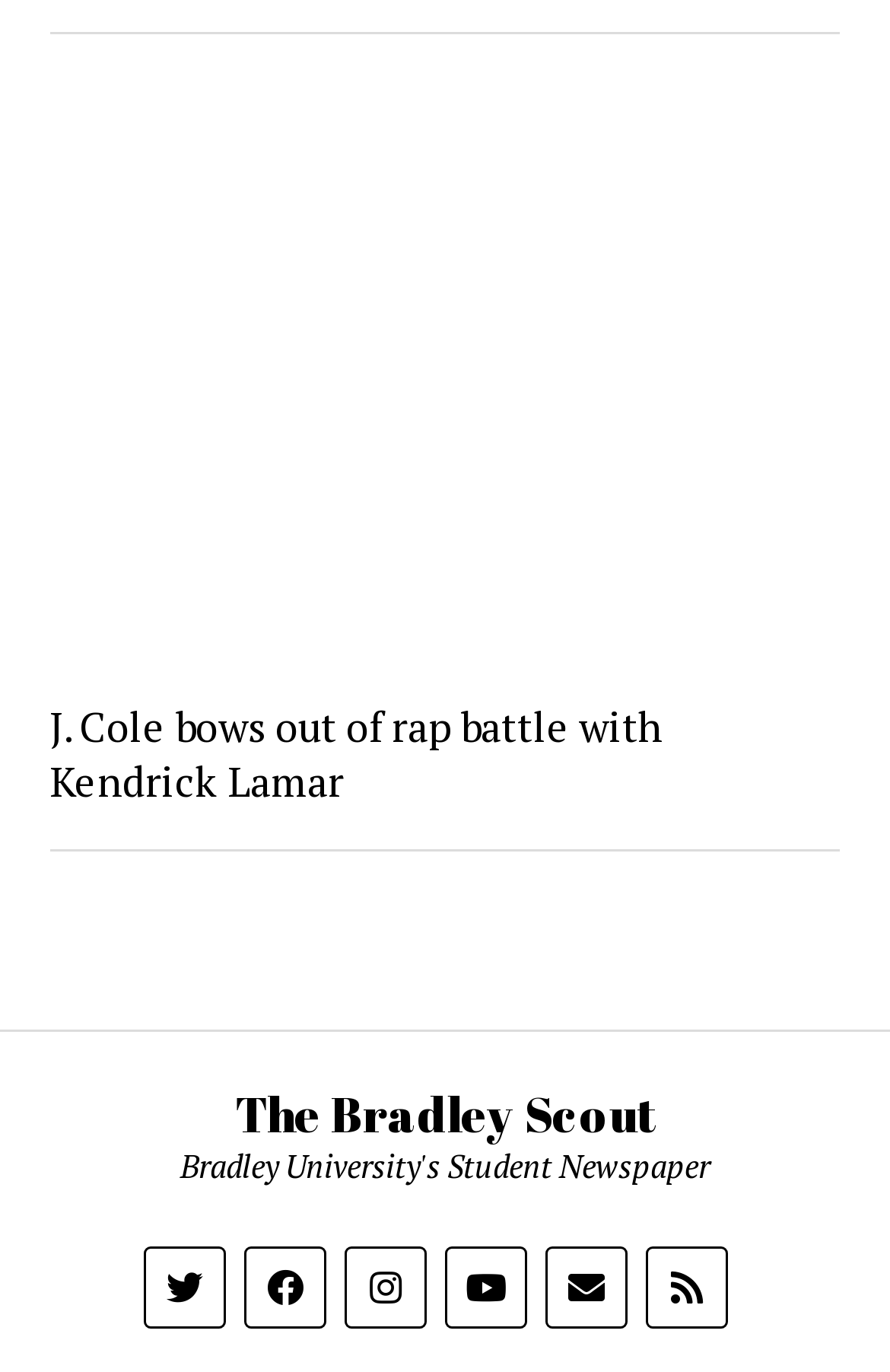What is the name of the publication?
Answer the question in as much detail as possible.

The webpage has a link with the text 'The Bradley Scout', which suggests that it is the name of the publication or the website.